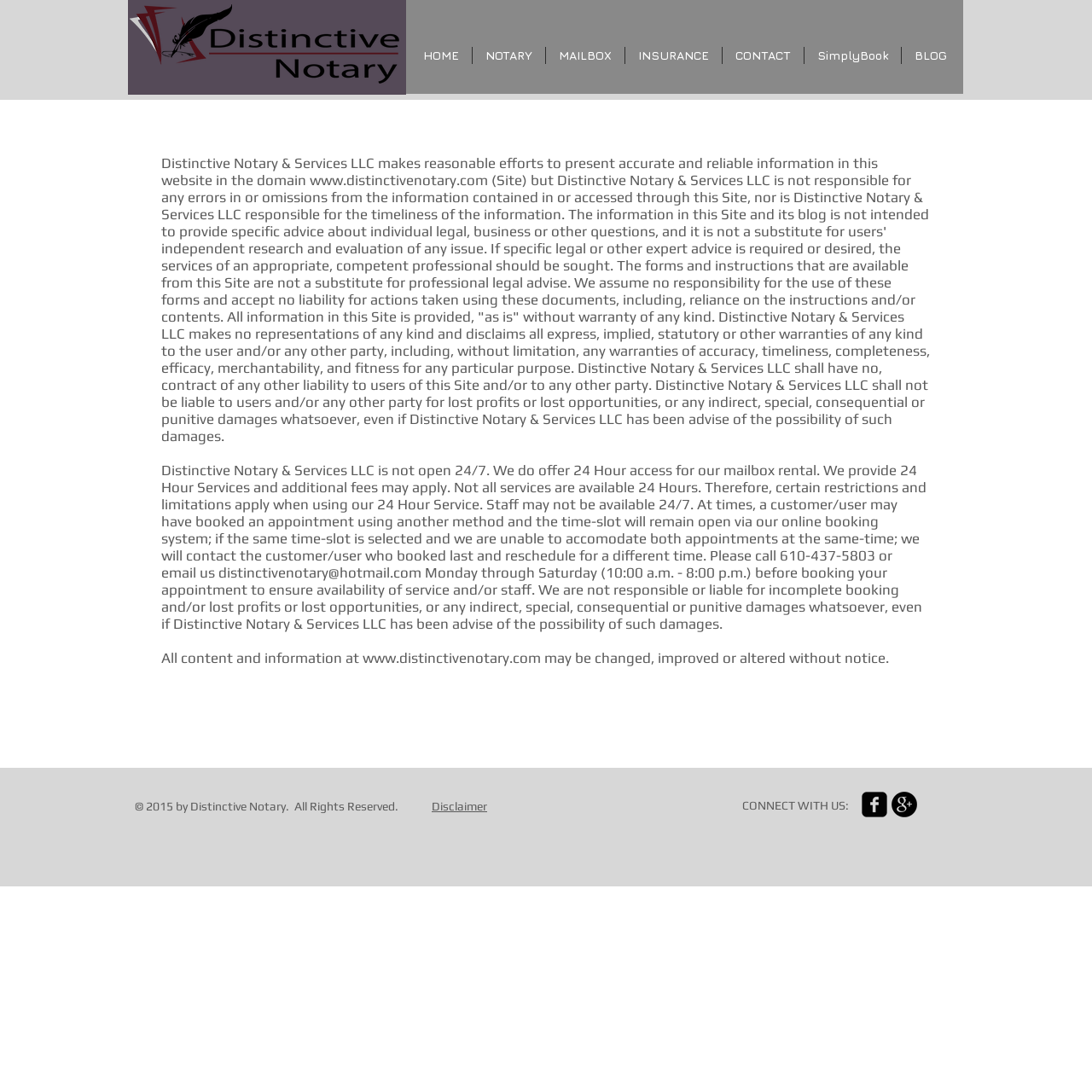Examine the screenshot and answer the question in as much detail as possible: What is the purpose of the forms and instructions on this site?

According to the disclaimer, the forms and instructions available on this site are not a substitute for professional legal advice, and users should seek the services of an appropriate, competent professional if specific legal or other expert advice is required or desired.